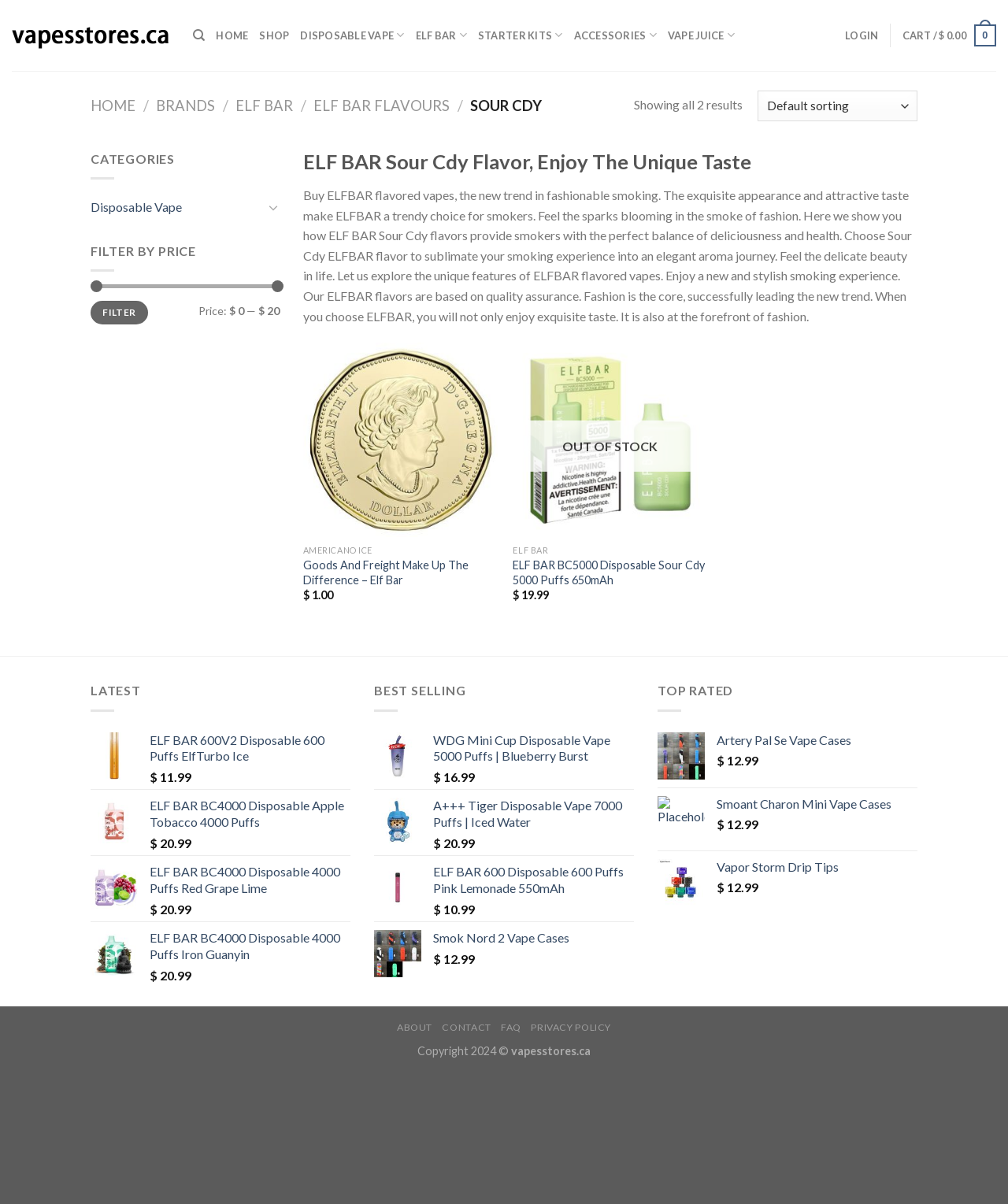Specify the bounding box coordinates of the area to click in order to execute this command: 'Email Johannesburg office'. The coordinates should consist of four float numbers ranging from 0 to 1, and should be formatted as [left, top, right, bottom].

None